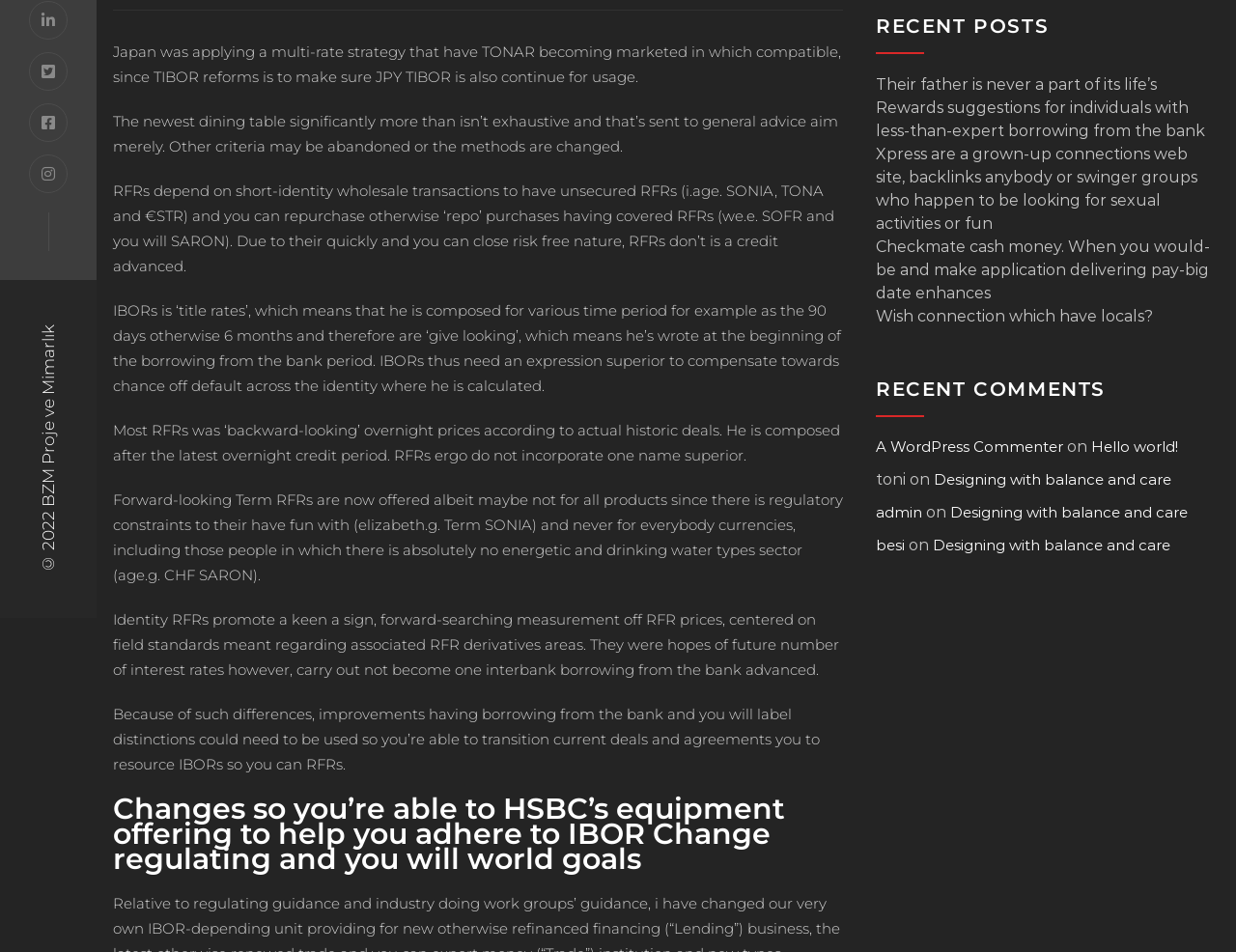Given the description "besi", determine the bounding box of the corresponding UI element.

[0.709, 0.562, 0.732, 0.584]